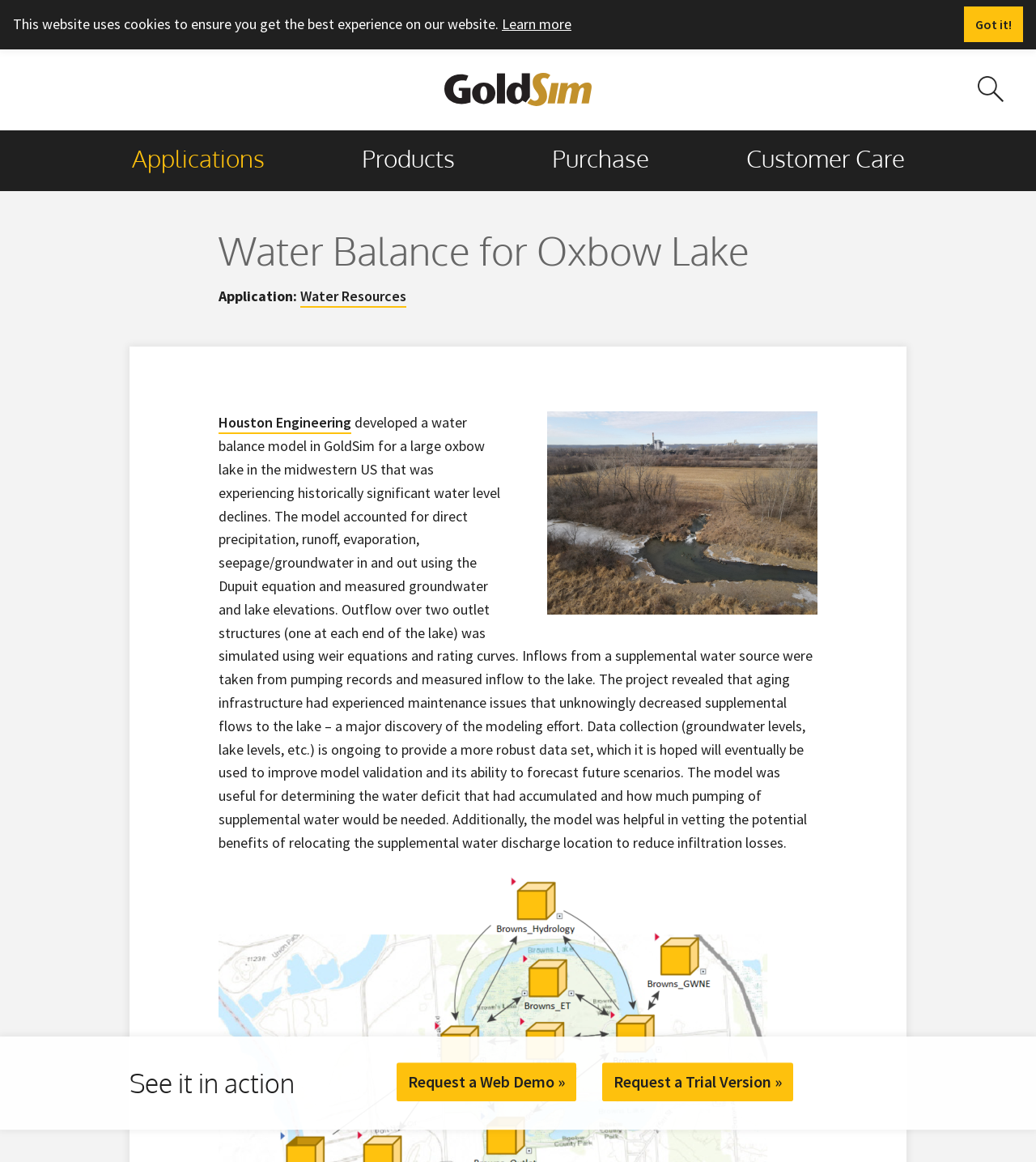Provide a short answer using a single word or phrase for the following question: 
What is the name of the company that developed the water balance model?

Houston Engineering